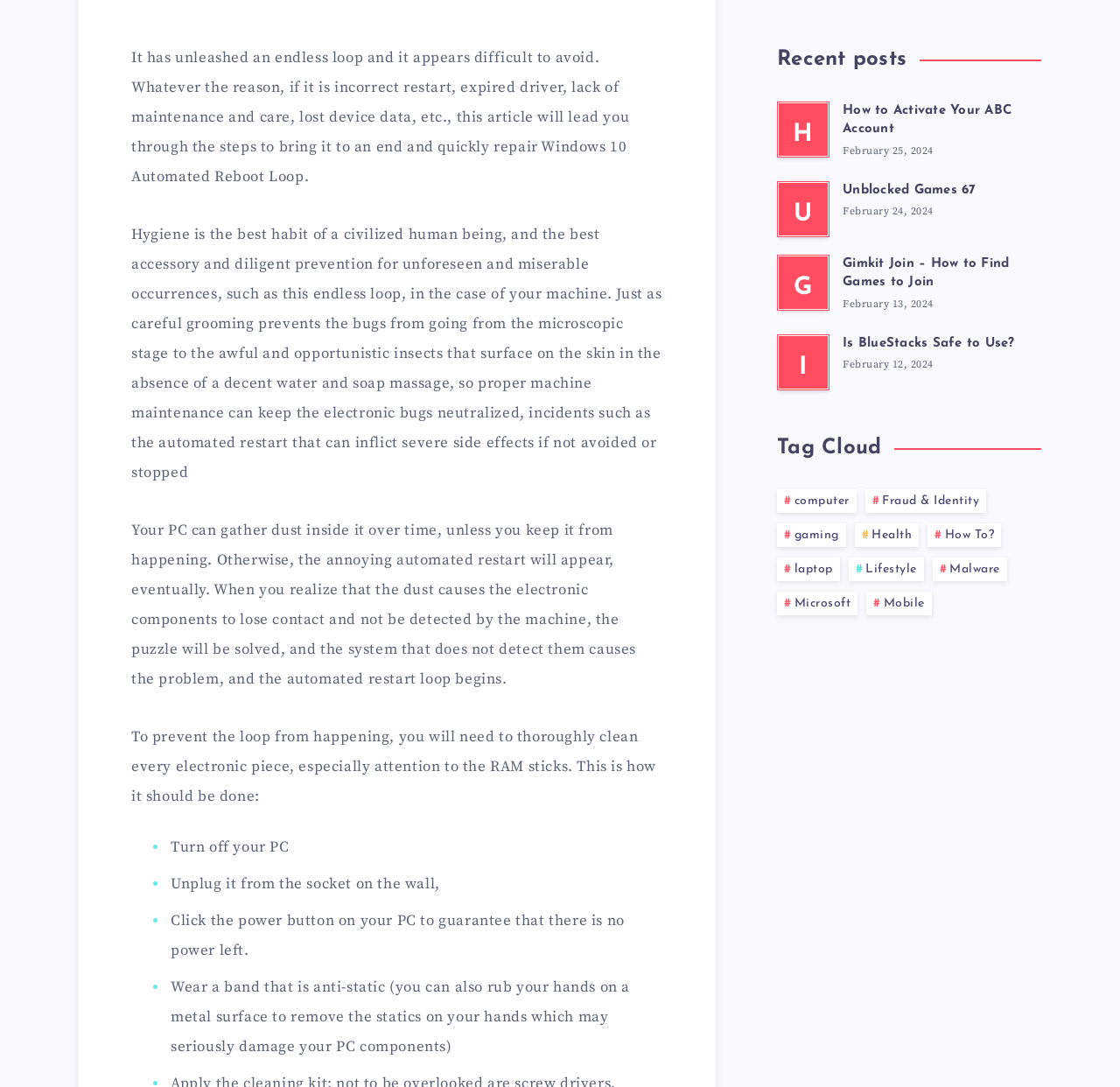Pinpoint the bounding box coordinates of the element to be clicked to execute the instruction: "Click the '#computer' tag".

[0.694, 0.45, 0.764, 0.472]